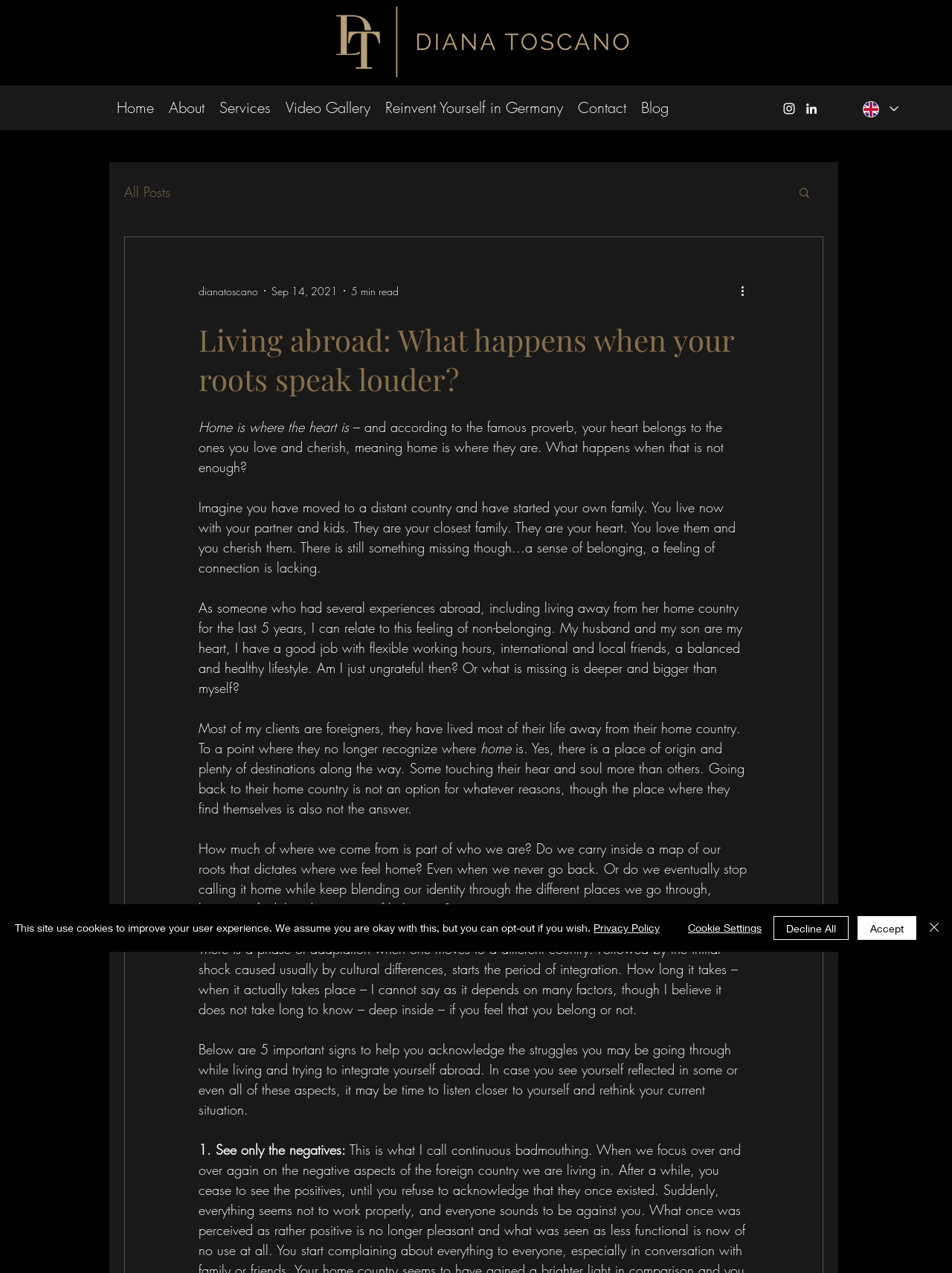Determine the bounding box of the UI element mentioned here: "Reinvent Yourself in Germany". The coordinates must be in the format [left, top, right, bottom] with values ranging from 0 to 1.

[0.396, 0.076, 0.599, 0.093]